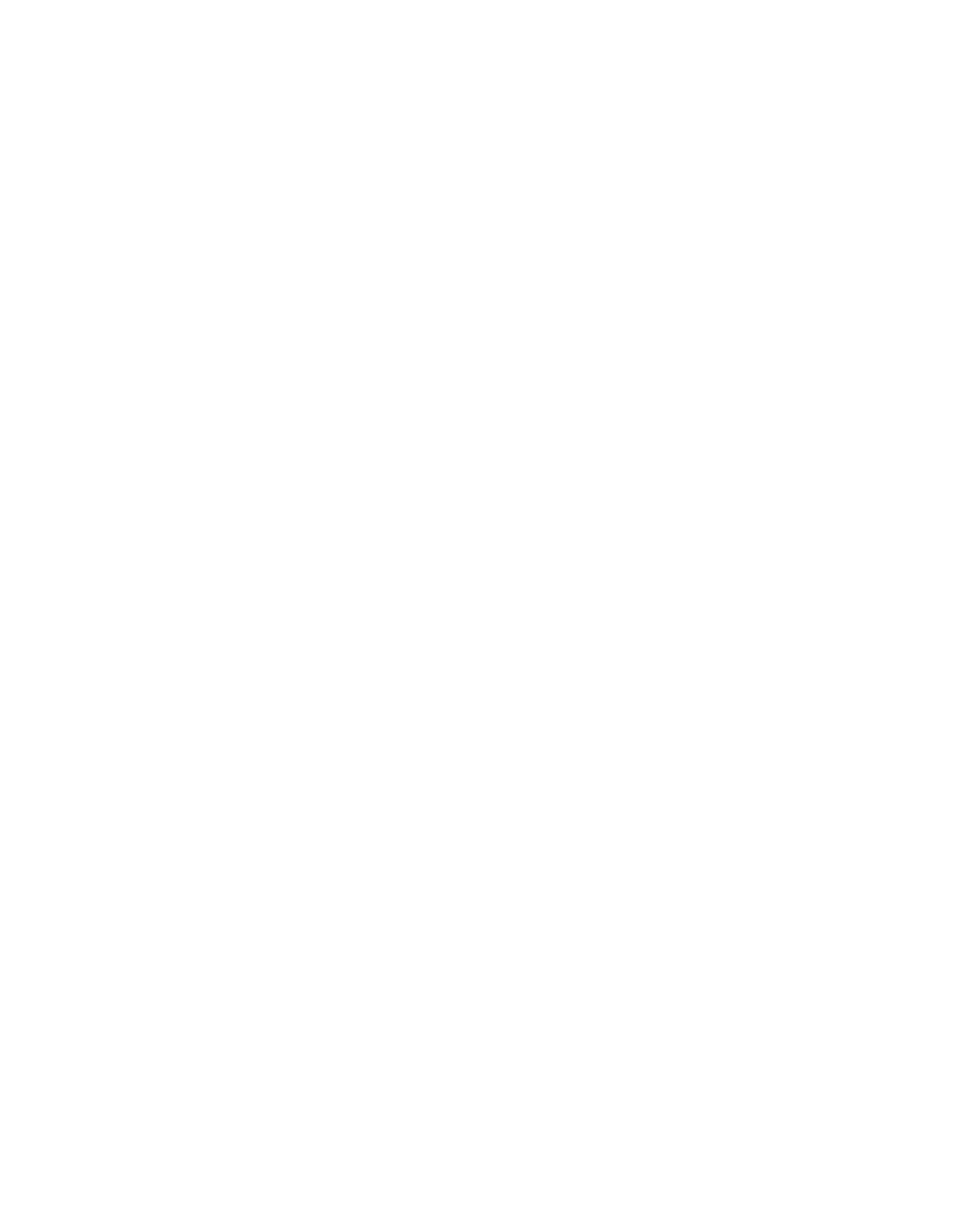Determine the bounding box coordinates of the clickable element necessary to fulfill the instruction: "read the blog". Provide the coordinates as four float numbers within the 0 to 1 range, i.e., [left, top, right, bottom].

[0.498, 0.978, 0.523, 0.989]